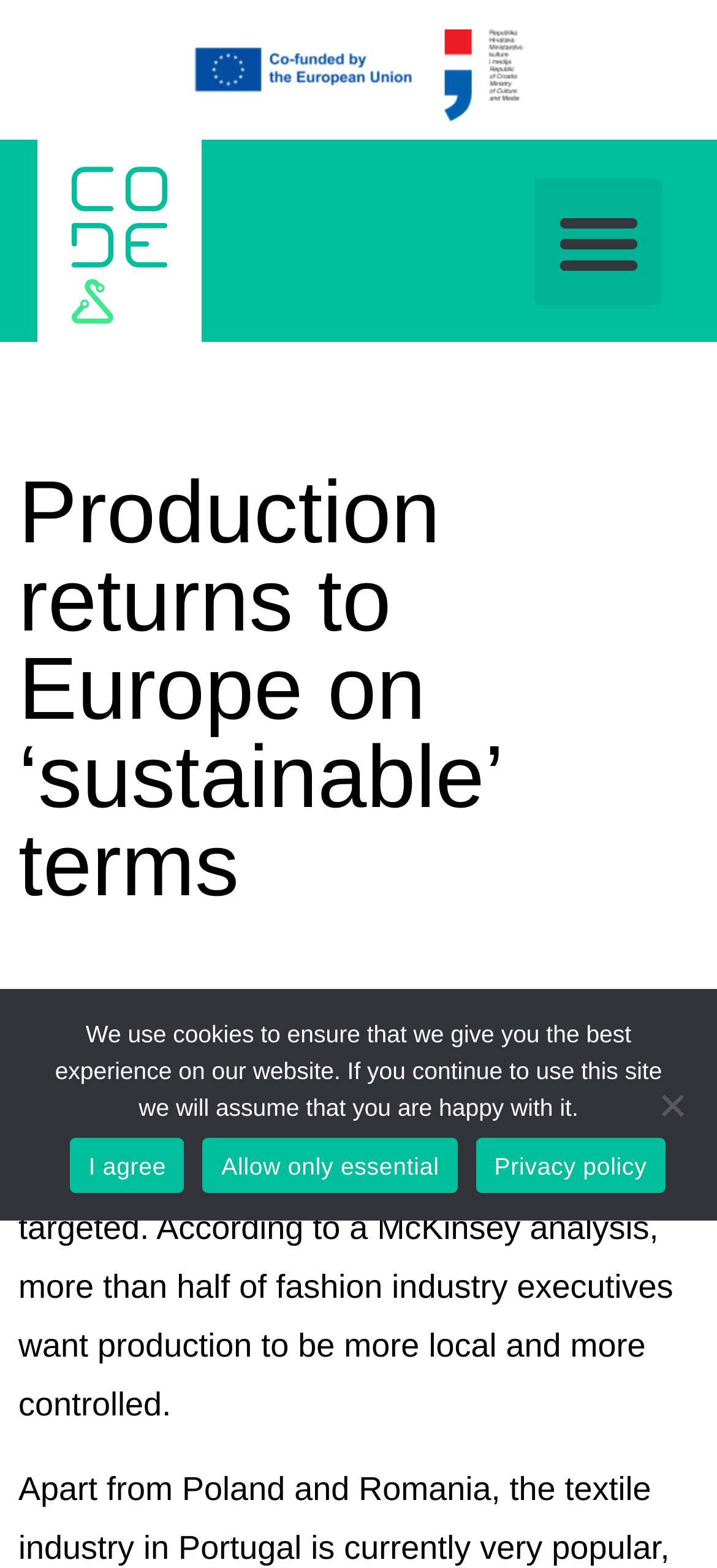Respond with a single word or short phrase to the following question: 
What is the topic of the webpage?

Sustainable production in Europe